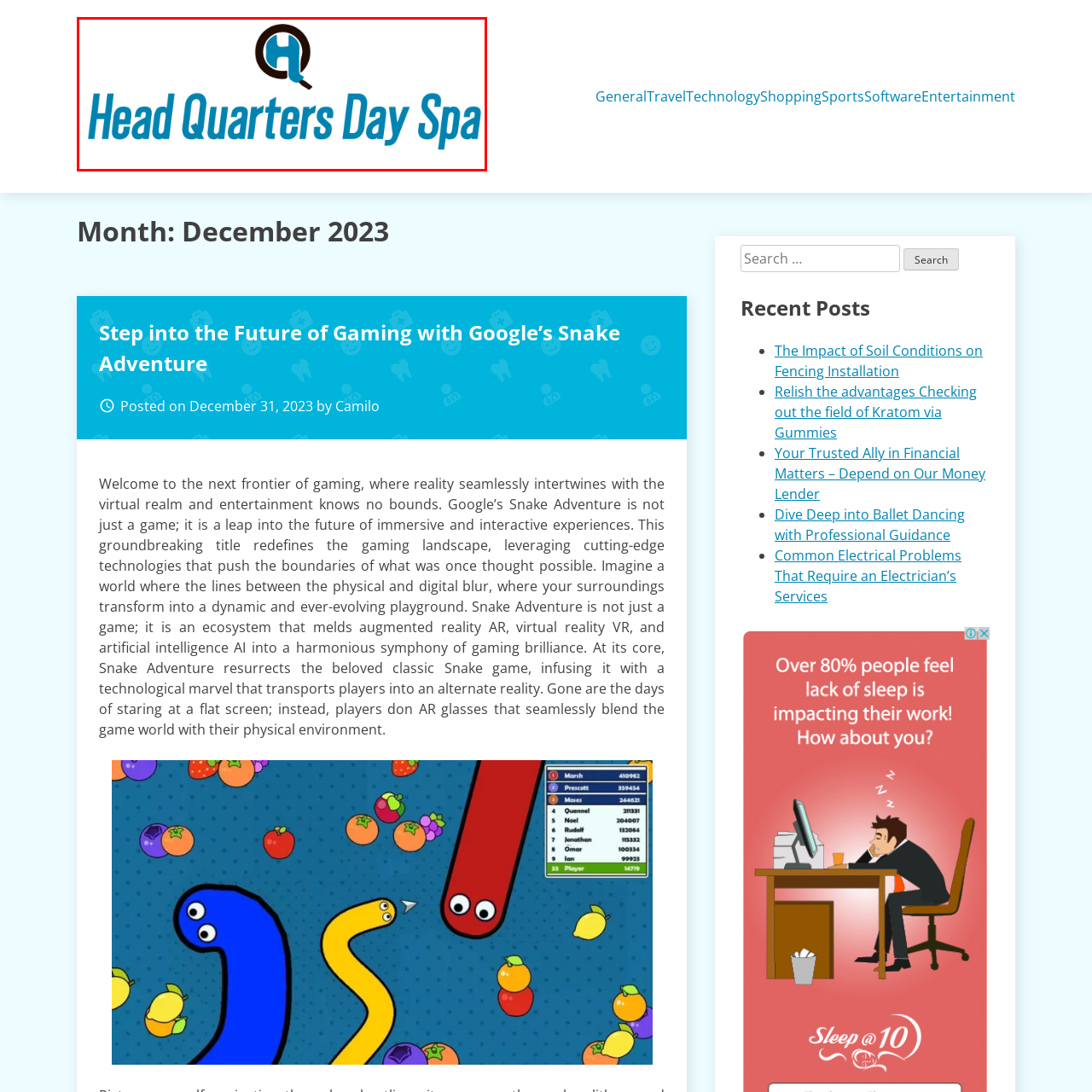What type of space is the logo associated with?
Examine the image inside the red bounding box and give an in-depth answer to the question, using the visual evidence provided.

The caption describes the logo as encapsulating the essence of a serene space dedicated to wellness and rejuvenation, which is fitting for a day spa that offers services related to relaxation and rejuvenation.